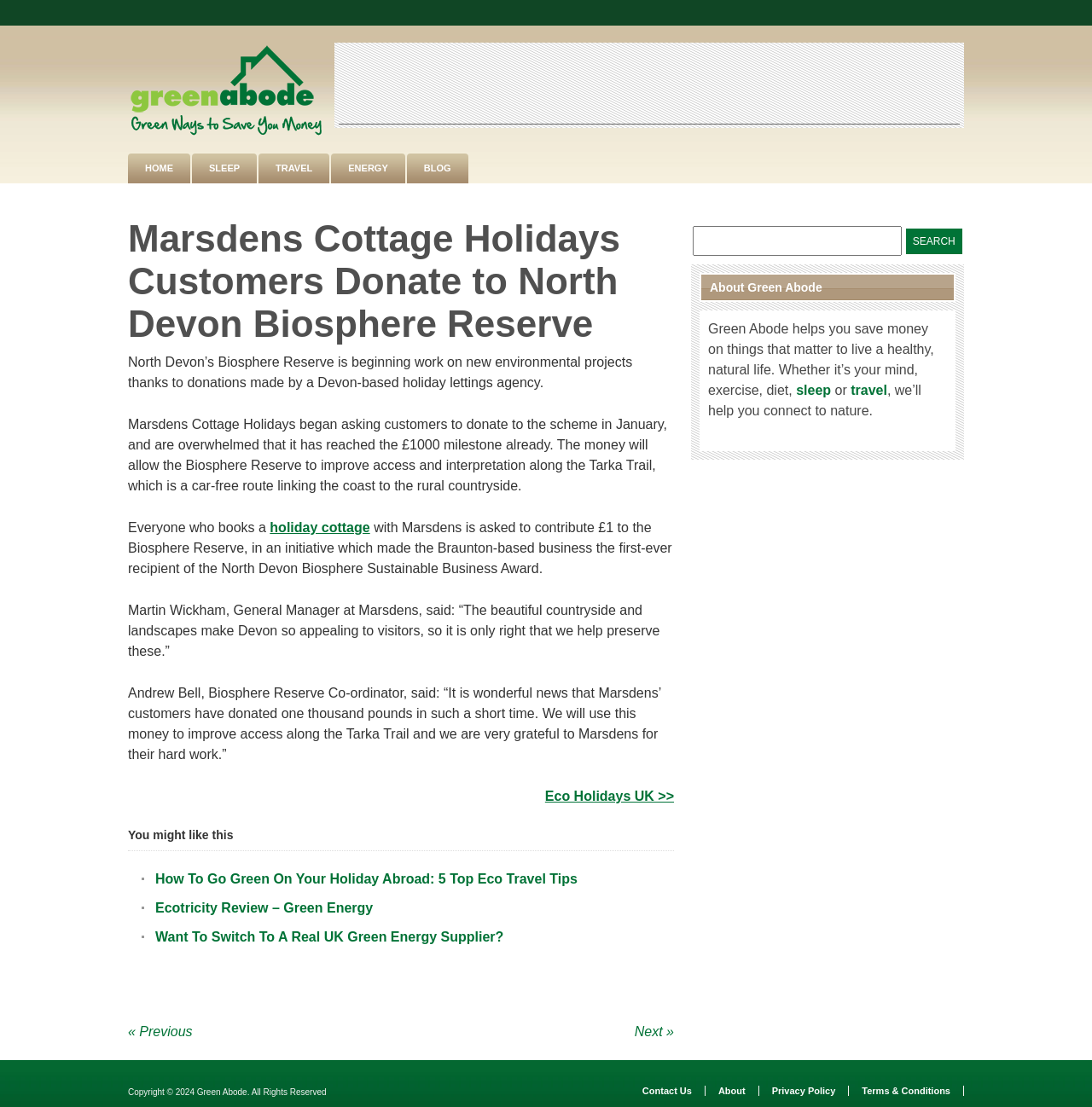What is the name of the award received by Marsdens?
Please give a detailed and elaborate answer to the question.

I found the answer by reading the text '...made the Braunton-based business the first-ever recipient of the North Devon Biosphere Sustainable Business Award.' which indicates that Marsdens received the North Devon Biosphere Sustainable Business Award.